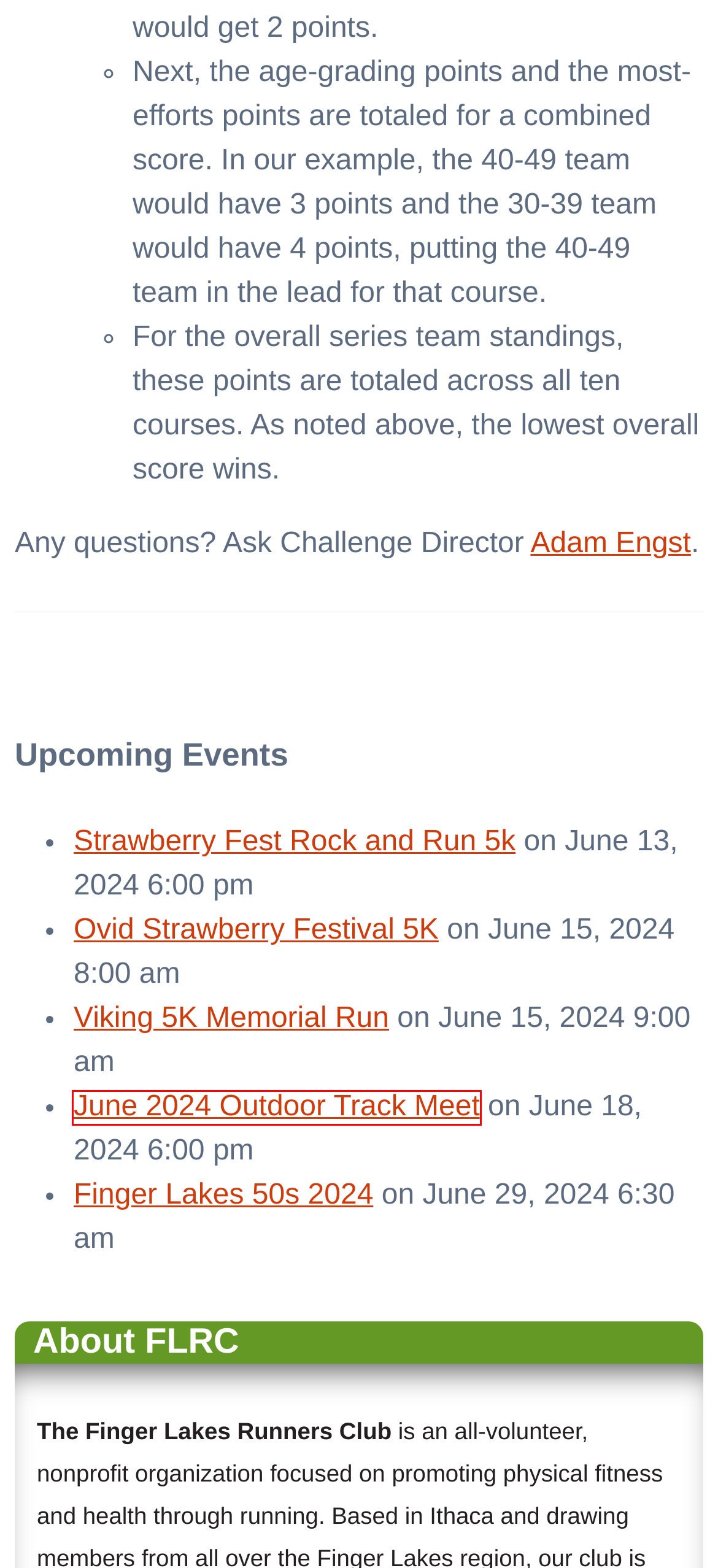You are presented with a screenshot of a webpage that includes a red bounding box around an element. Determine which webpage description best matches the page that results from clicking the element within the red bounding box. Here are the candidates:
A. FLRC Challenge Prizes - Finger Lakes Runners Club
B. Strawberry Fest Rock and Run 5k - Finger Lakes Runners Club
C. June 2024 Outdoor Track Meet - Finger Lakes Runners Club
D. Viking 5K Memorial Run - Finger Lakes Runners Club
E. Knowledge Town | Ithaca's information design experts.
F. Finger Lakes 50s 2024 - Finger Lakes Runners Club
G. FLRC Challenge Timing Instructions - Finger Lakes Runners Club
H. Ovid Strawberry Festival 5K - Finger Lakes Runners Club

C